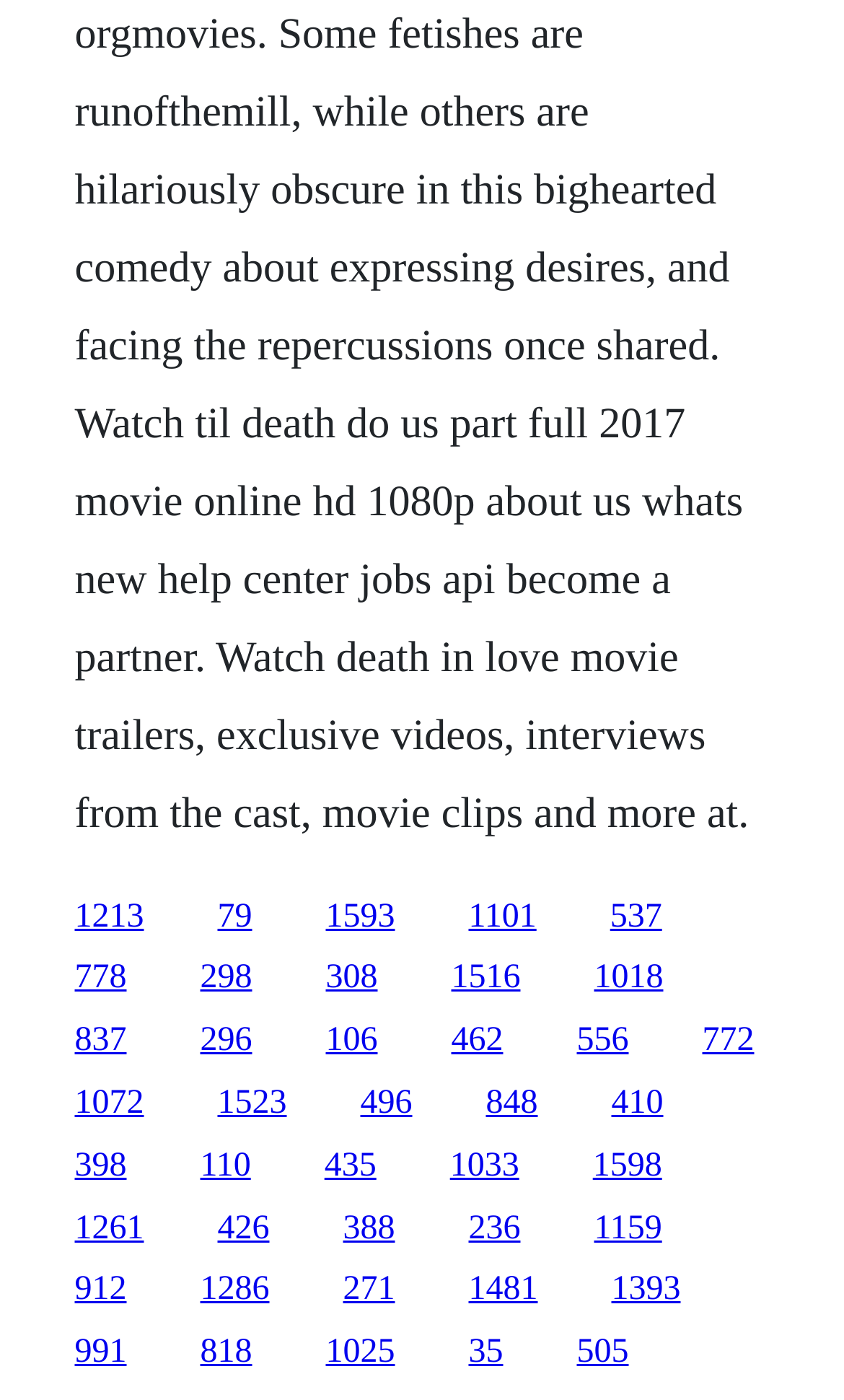Find the bounding box coordinates for the area that must be clicked to perform this action: "go to the tenth link".

[0.704, 0.686, 0.786, 0.712]